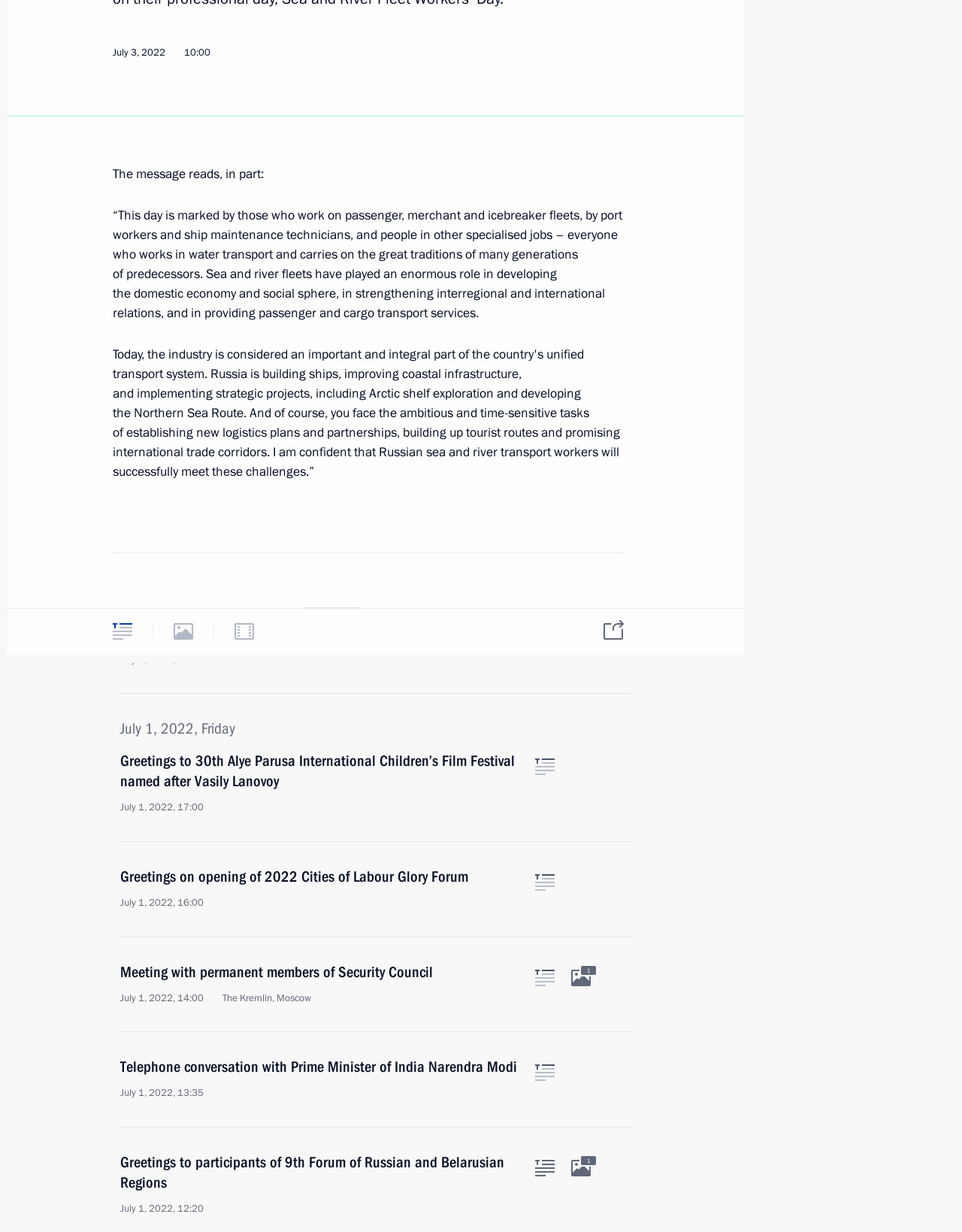Identify the bounding box coordinates of the region that should be clicked to execute the following instruction: "go to Home page".

None